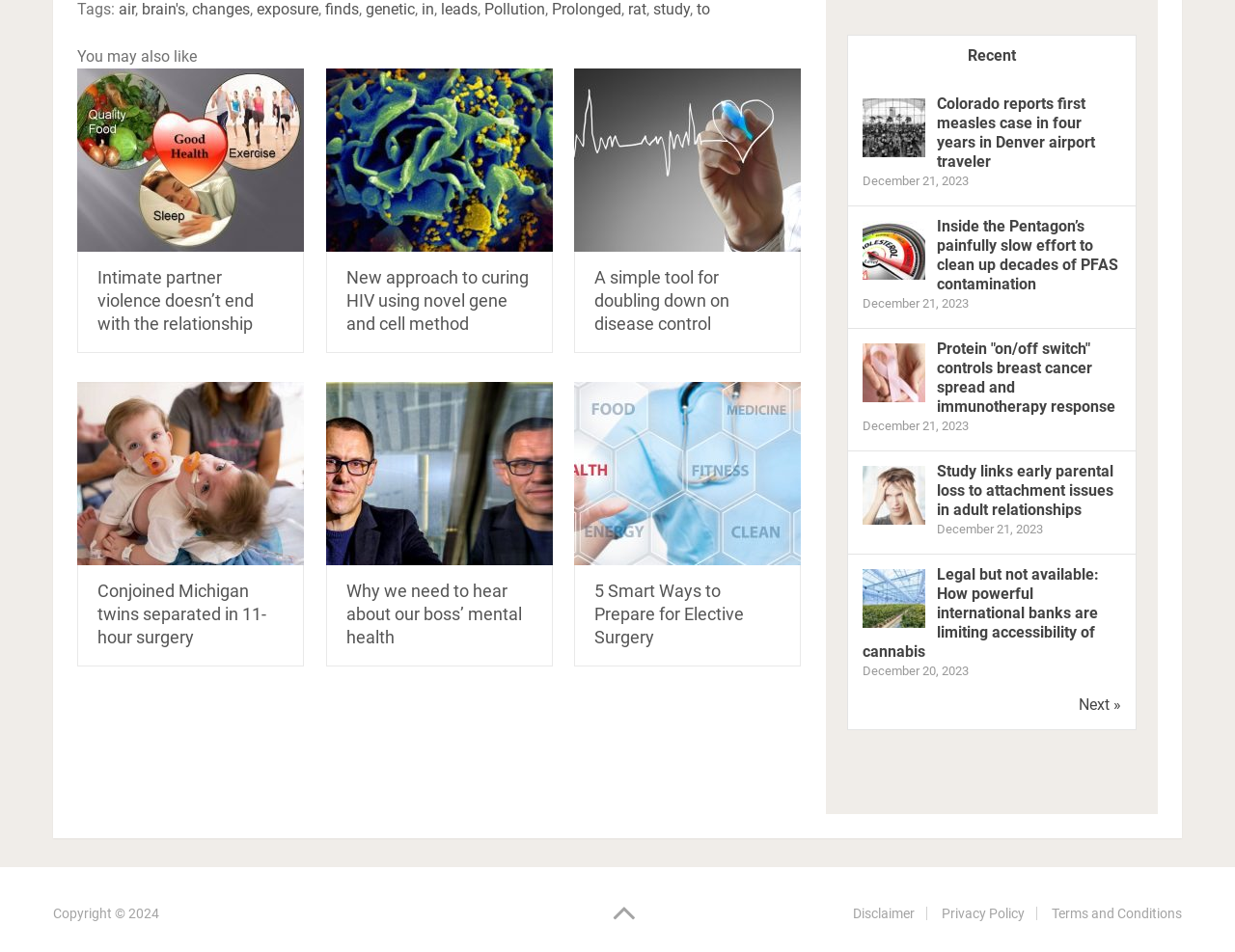What is the purpose of the 'Next »' link?
Examine the image and provide an in-depth answer to the question.

The 'Next »' link is typically used to navigate to the next page of a list or a series of articles, suggesting that there are more articles or content available beyond what is currently displayed on the webpage.